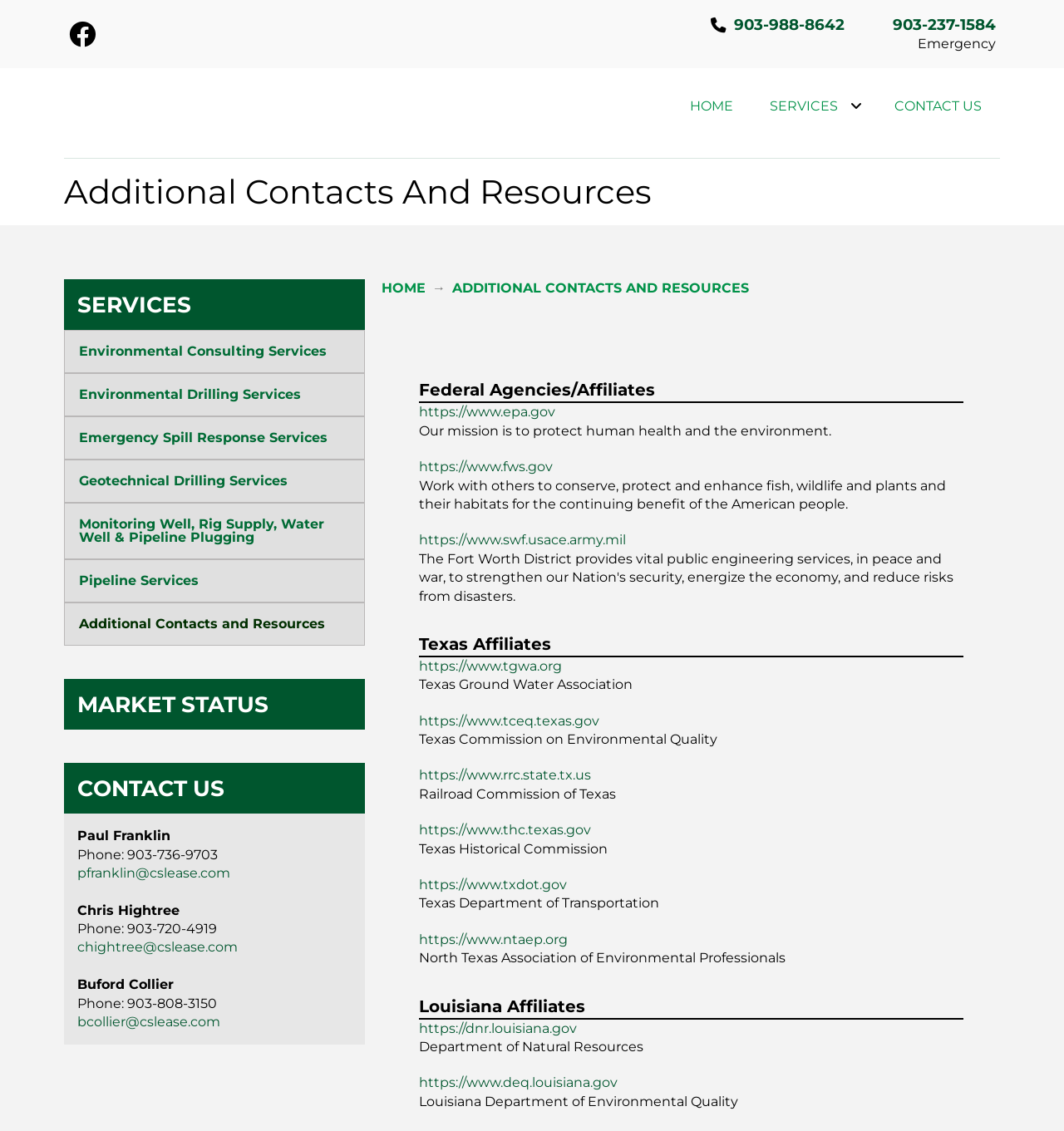Ascertain the bounding box coordinates for the UI element detailed here: "Environmental Drilling Services". The coordinates should be provided as [left, top, right, bottom] with each value being a float between 0 and 1.

[0.06, 0.33, 0.343, 0.368]